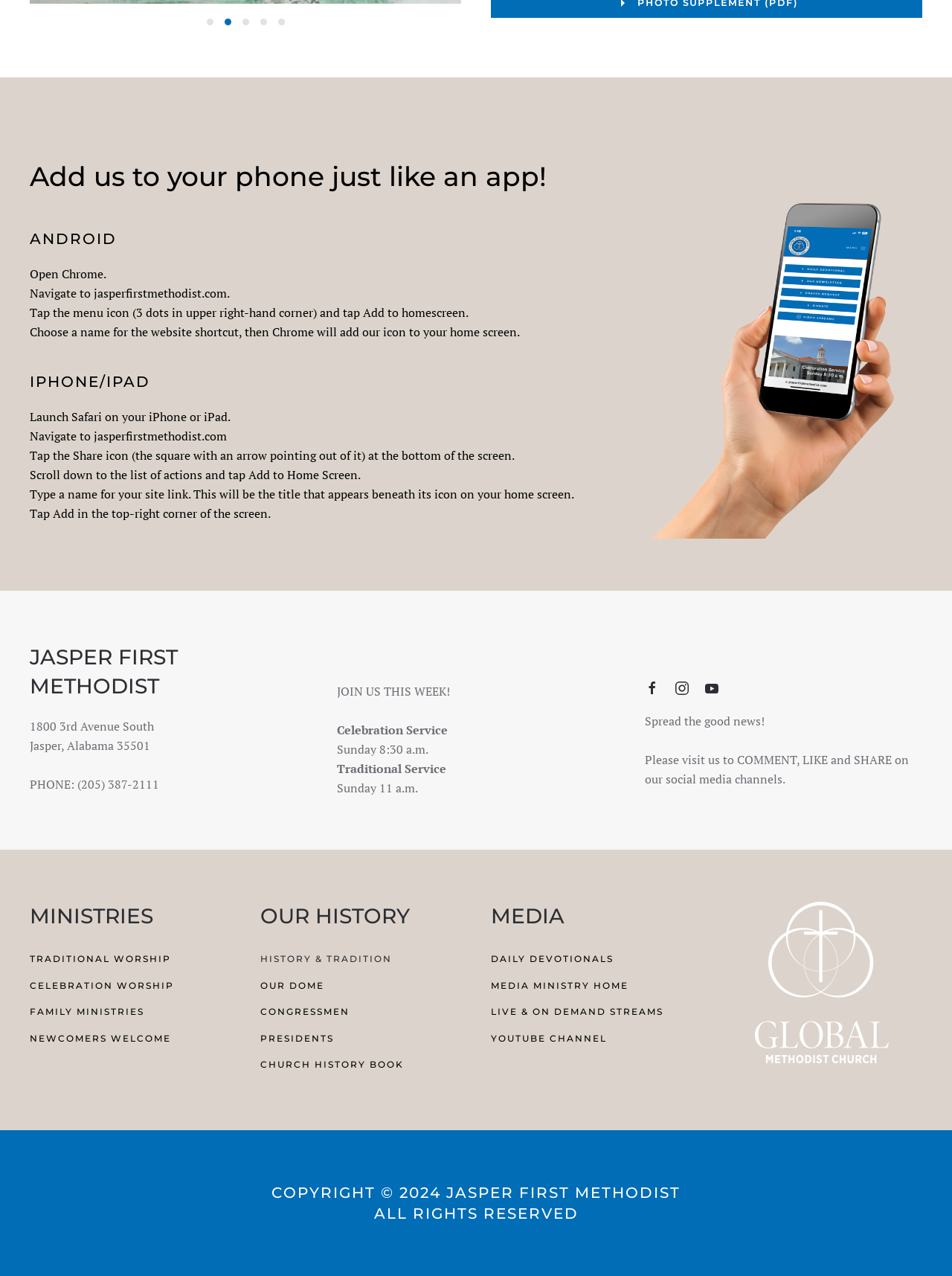What is the name of the church?
Kindly give a detailed and elaborate answer to the question.

The name of the church can be found in the heading element with the text 'JASPER FIRST METHODIST' located at the top of the webpage.